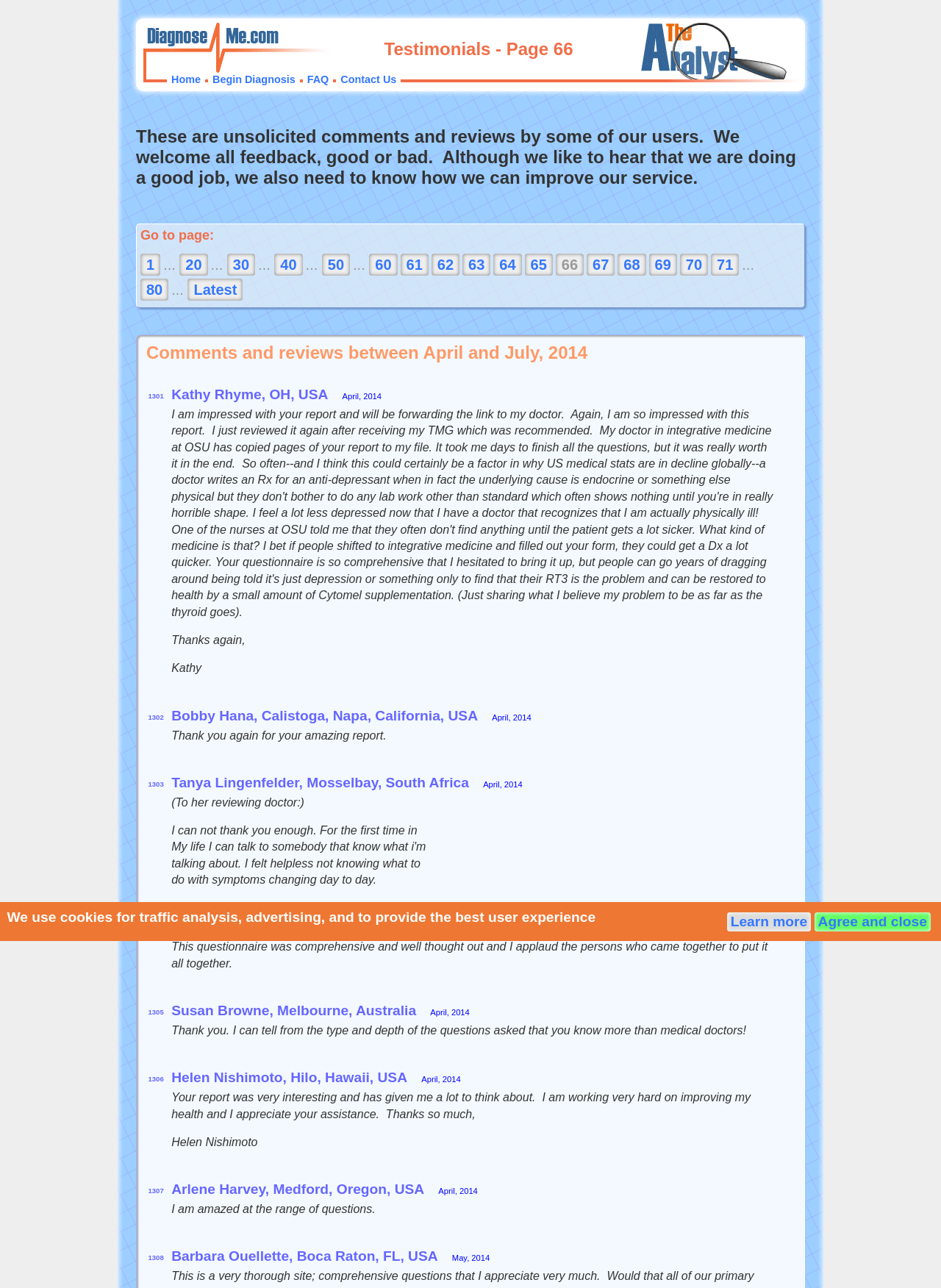Please determine the bounding box coordinates of the element's region to click for the following instruction: "Click on the 'Home' link".

[0.182, 0.057, 0.213, 0.066]